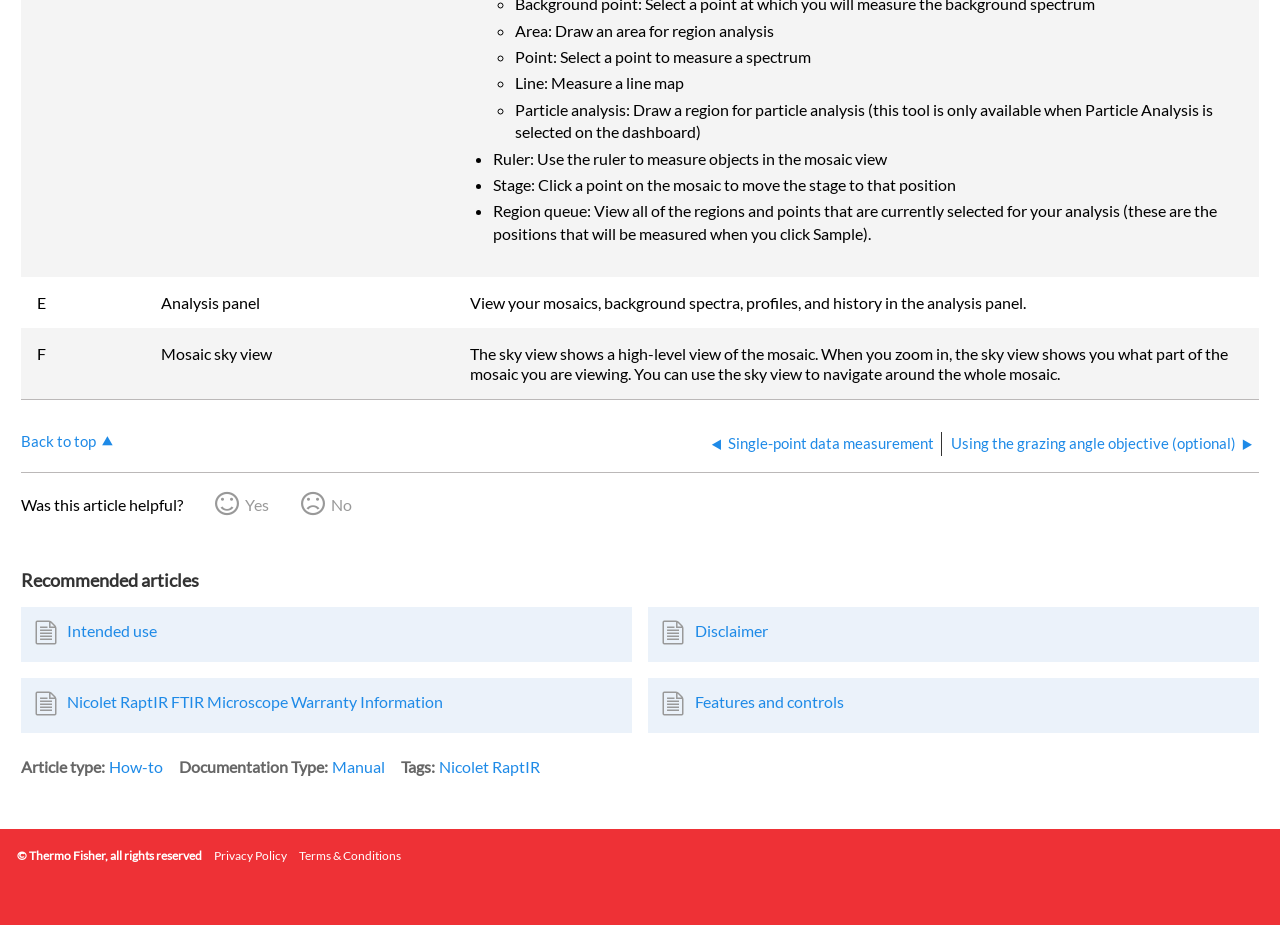What type of article is this?
Utilize the information in the image to give a detailed answer to the question.

This article is a how-to article, as indicated by the DescriptionList element with OCR text 'Article type' and the link 'How-to'.